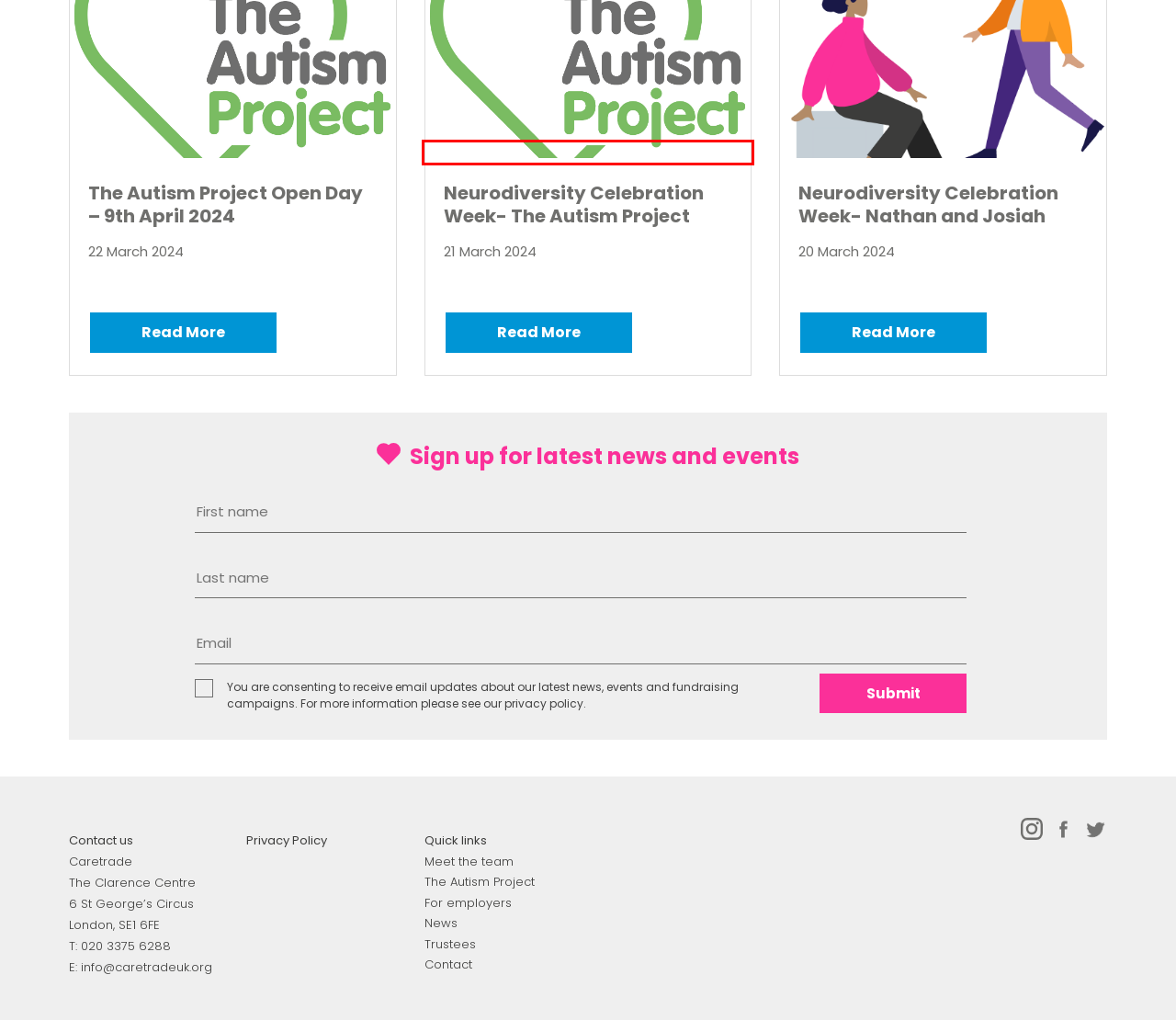A screenshot of a webpage is given, featuring a red bounding box around a UI element. Please choose the webpage description that best aligns with the new webpage after clicking the element in the bounding box. These are the descriptions:
A. Contact – CareTrade
B. Aspire – CareTrade
C. Neurodiversity Celebration Week- Nathan and Josiah – CareTrade
D. Neurodiversity Celebration Week- The Autism Project – CareTrade
E. Corana virus – CareTrade
F. The Autism Project Enquiry Form – CareTrade
G. The Autism Project Open Day – 9th April 2024 – CareTrade
H. CareTrade – Get autism working

D